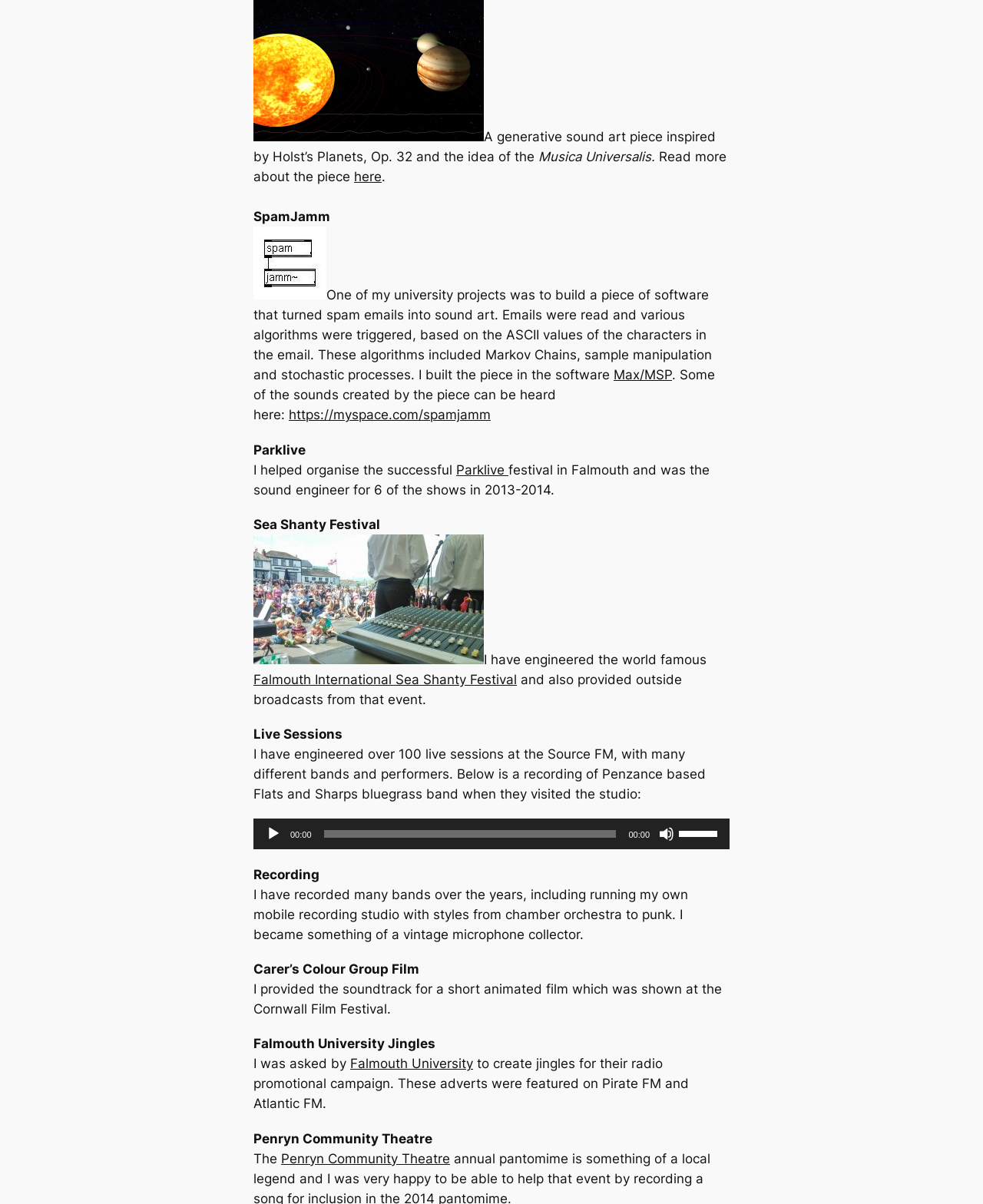Please identify the bounding box coordinates of the clickable area that will fulfill the following instruction: "Click the 'here' link to learn more about SpamJamm". The coordinates should be in the format of four float numbers between 0 and 1, i.e., [left, top, right, bottom].

[0.36, 0.14, 0.388, 0.153]